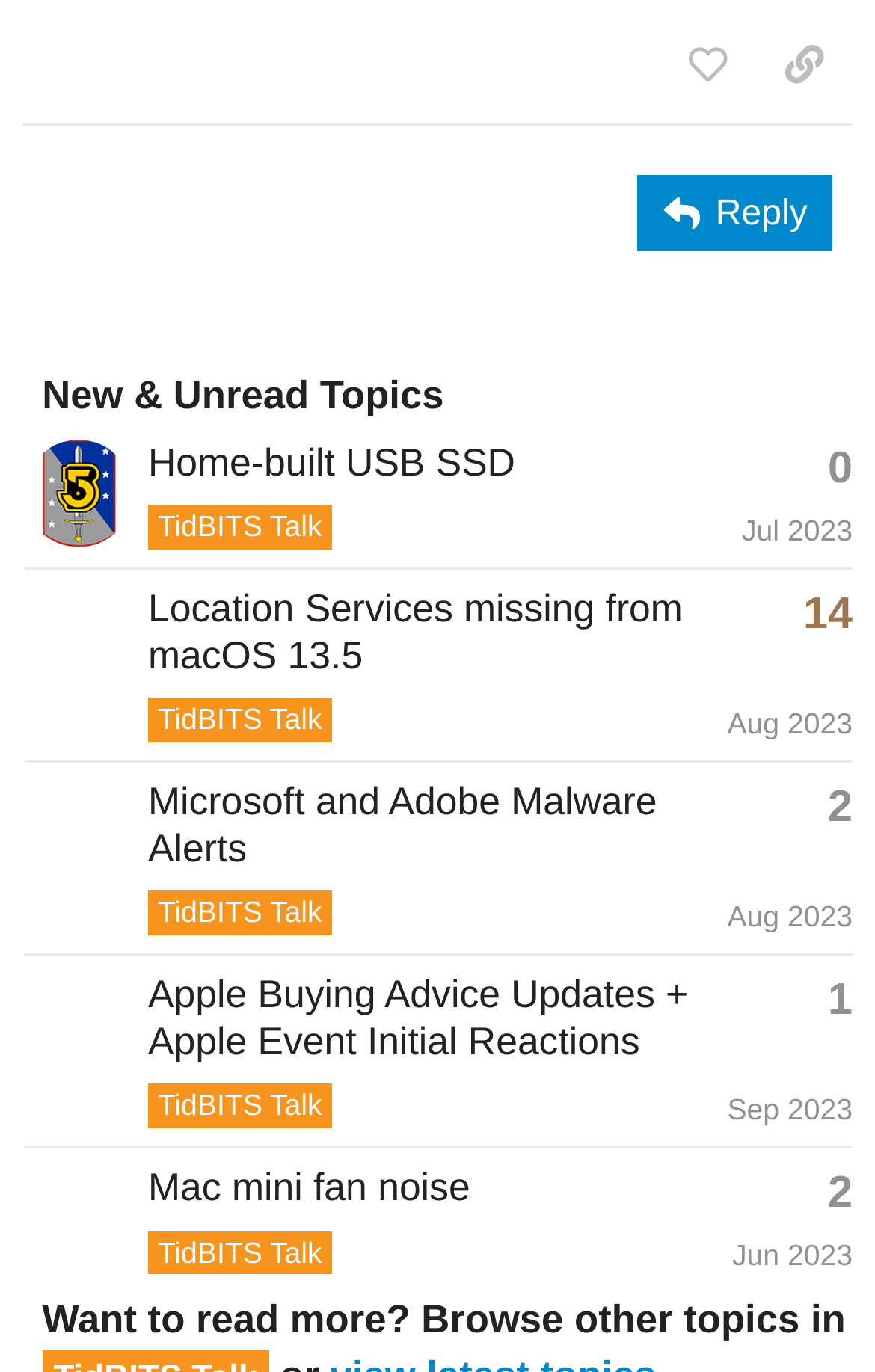When was the topic 'Apple Buying Advice Updates + Apple Event Initial Reactions' created?
Based on the image, answer the question in a detailed manner.

I found the gridcell element with the heading 'Apple Buying Advice Updates + Apple Event Initial Reactions' and looked at the generic text element that says 'Created: Sep 12, 2023 6:49 pm', which indicates that the topic was created on September 12, 2023.